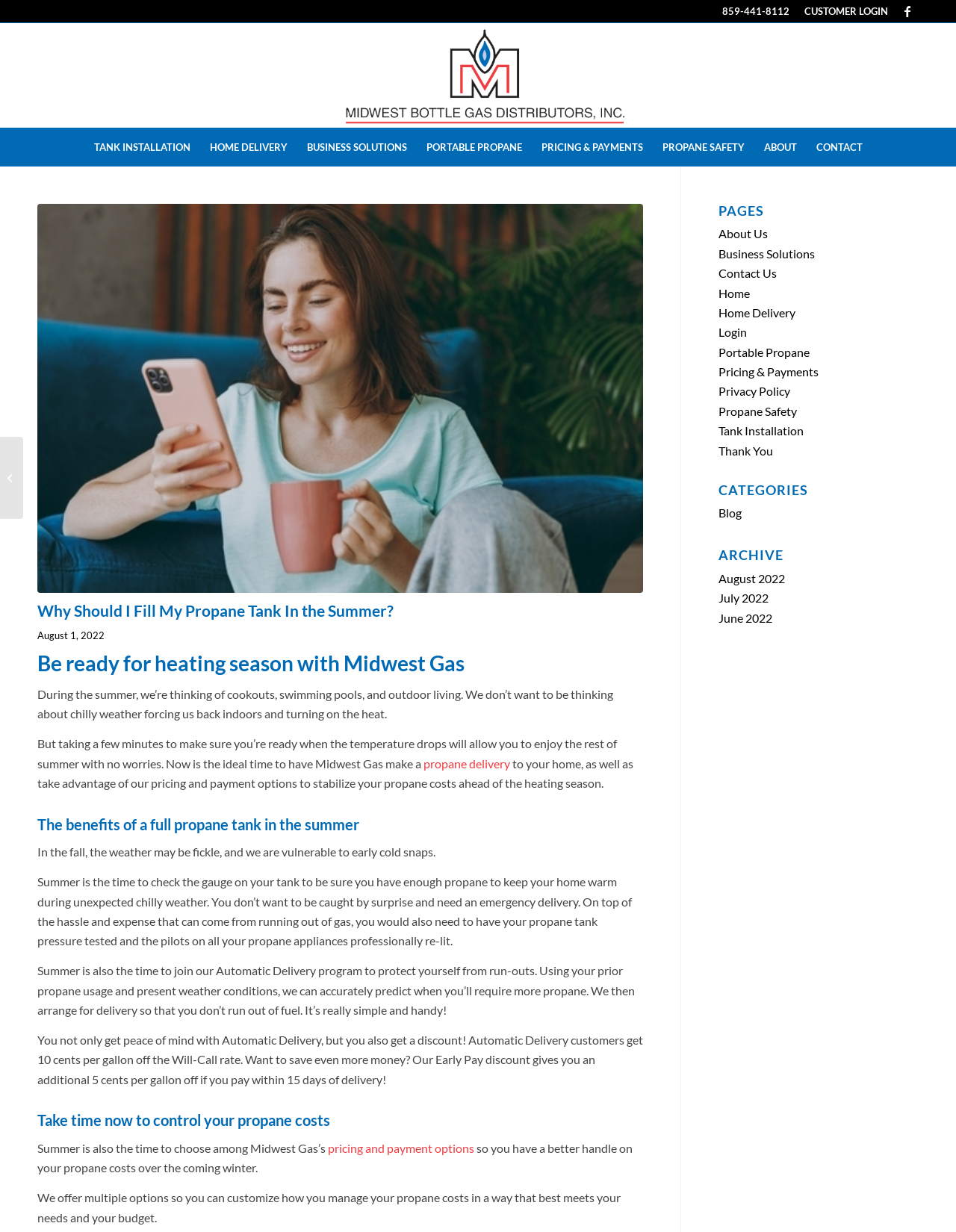Please answer the following query using a single word or phrase: 
How many pricing and payment options are available?

Multiple options